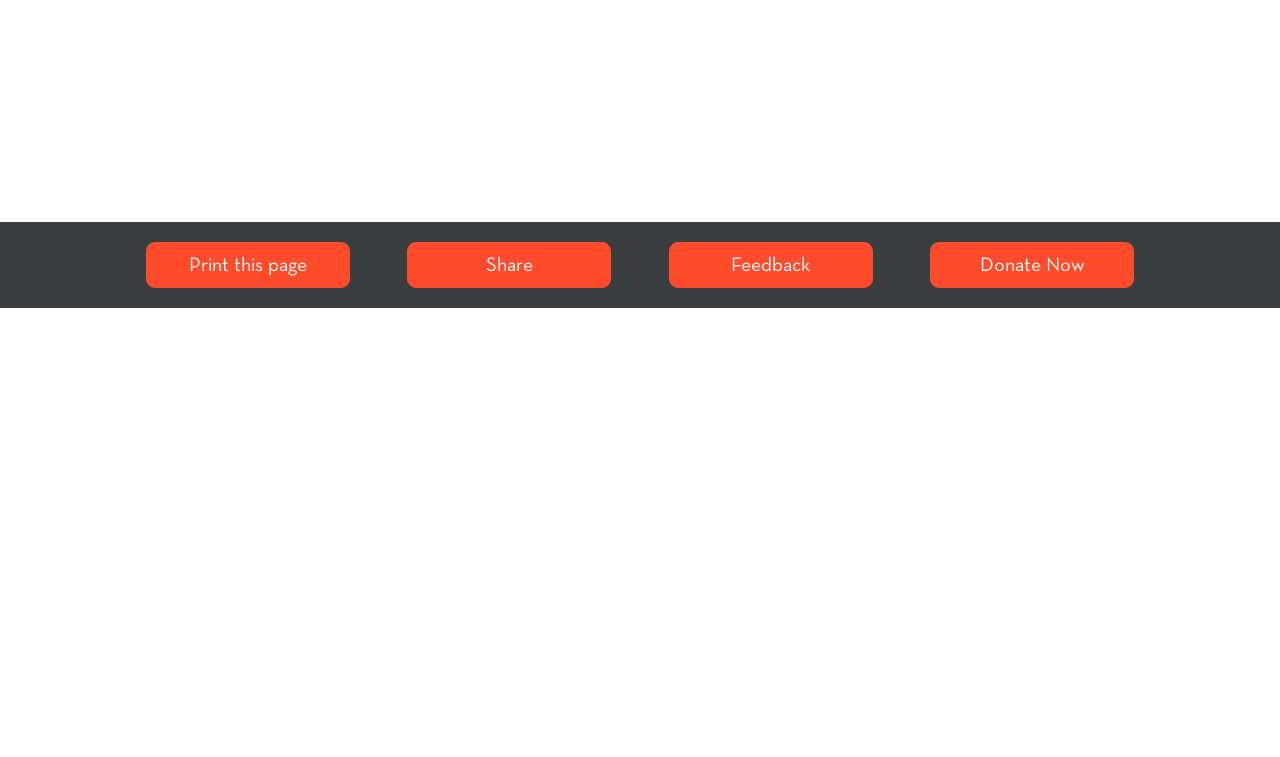Identify the bounding box coordinates of the clickable region to carry out the given instruction: "Read the article about Mass Torts, Multidistrict Litigation, and Collateral Estoppel".

None